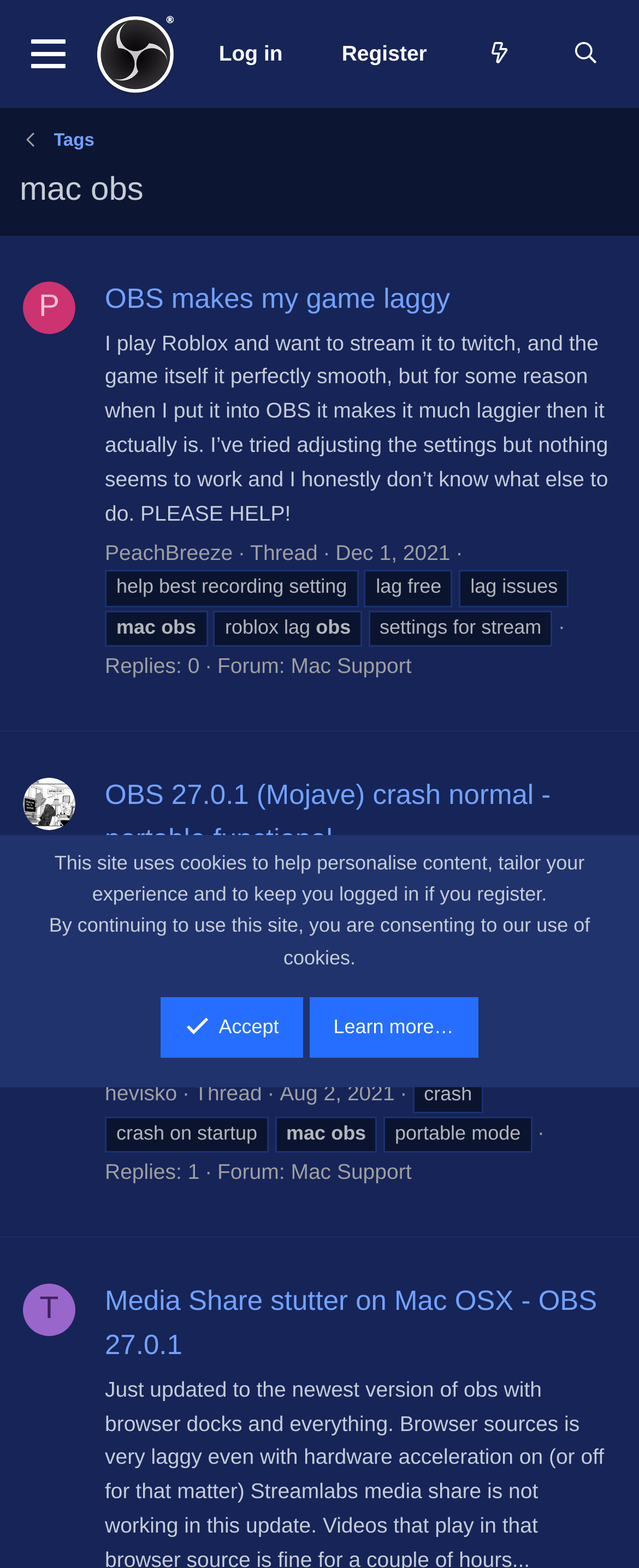What is the name of the forum where the threads are located?
Please answer the question with a single word or phrase, referencing the image.

Mac Support